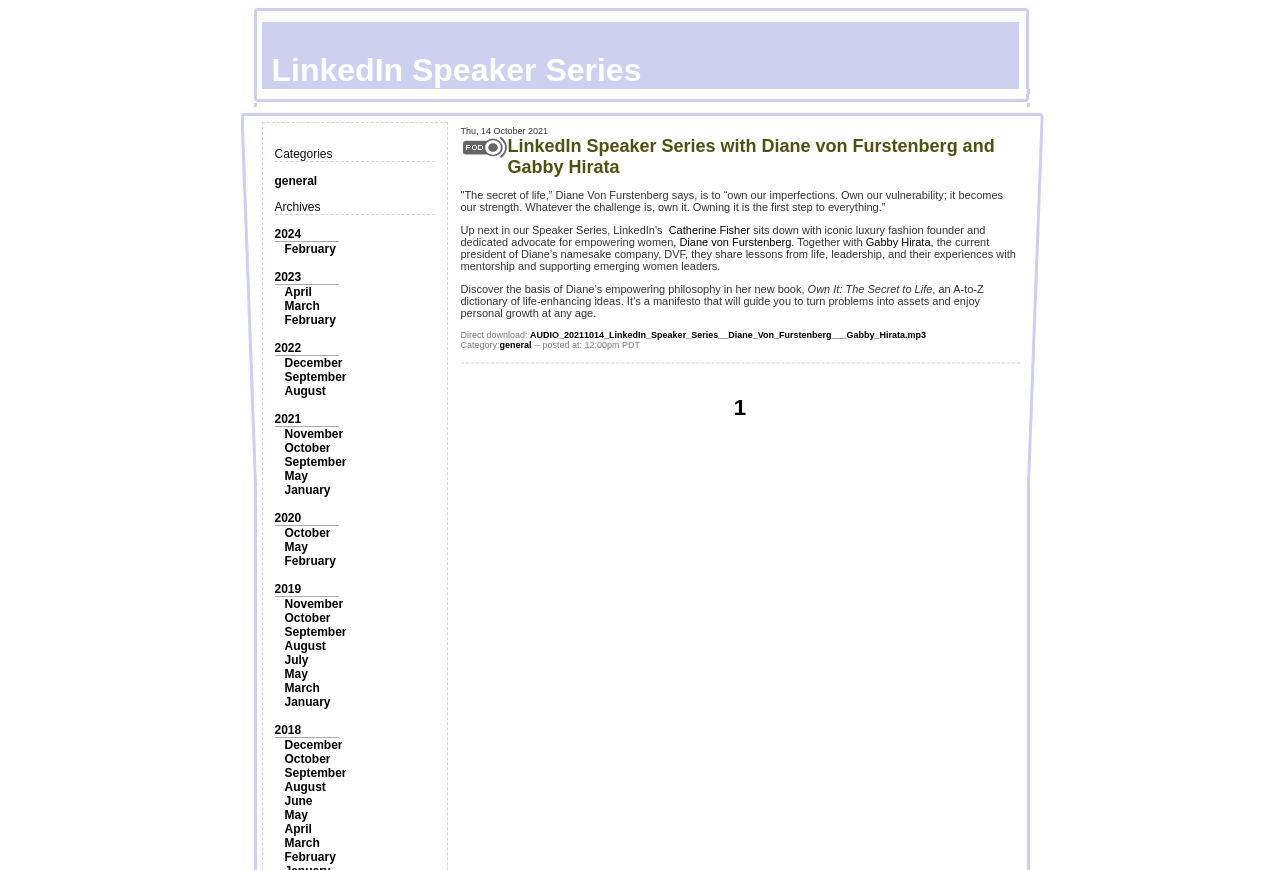Write an elaborate caption that captures the essence of the webpage.

The webpage is titled "LinkedIn Speaker Series" and features a prominent image at the top, taking up about 64% of the width and 10% of the height of the page. Below the image, there is a section with the title "Categories" and several links to different categories, including "general", "2024", "February", and others, which are arranged vertically and take up about 10% of the width and 40% of the height of the page.

To the right of the categories section, there is a table with multiple rows, each containing a speaker series event. The first row has a table cell that spans the entire width of the table, containing a description of the event, including the title "LinkedIn Speaker Series with Diane von Furstenberg and Gabby Hirata", a quote from Diane von Furstenberg, and a brief summary of the event. The description is accompanied by an image and several links to the speakers and the event's audio file.

Below the first row, there is a separator line that spans the entire width of the table, followed by another row with a similar structure to the first row, although the content is not visible in this screenshot. At the bottom of the page, there is a link to page "1", suggesting that there are more pages of speaker series events.

Overall, the webpage has a clean and organized layout, with clear headings and concise text, making it easy to navigate and find information about the speaker series events.